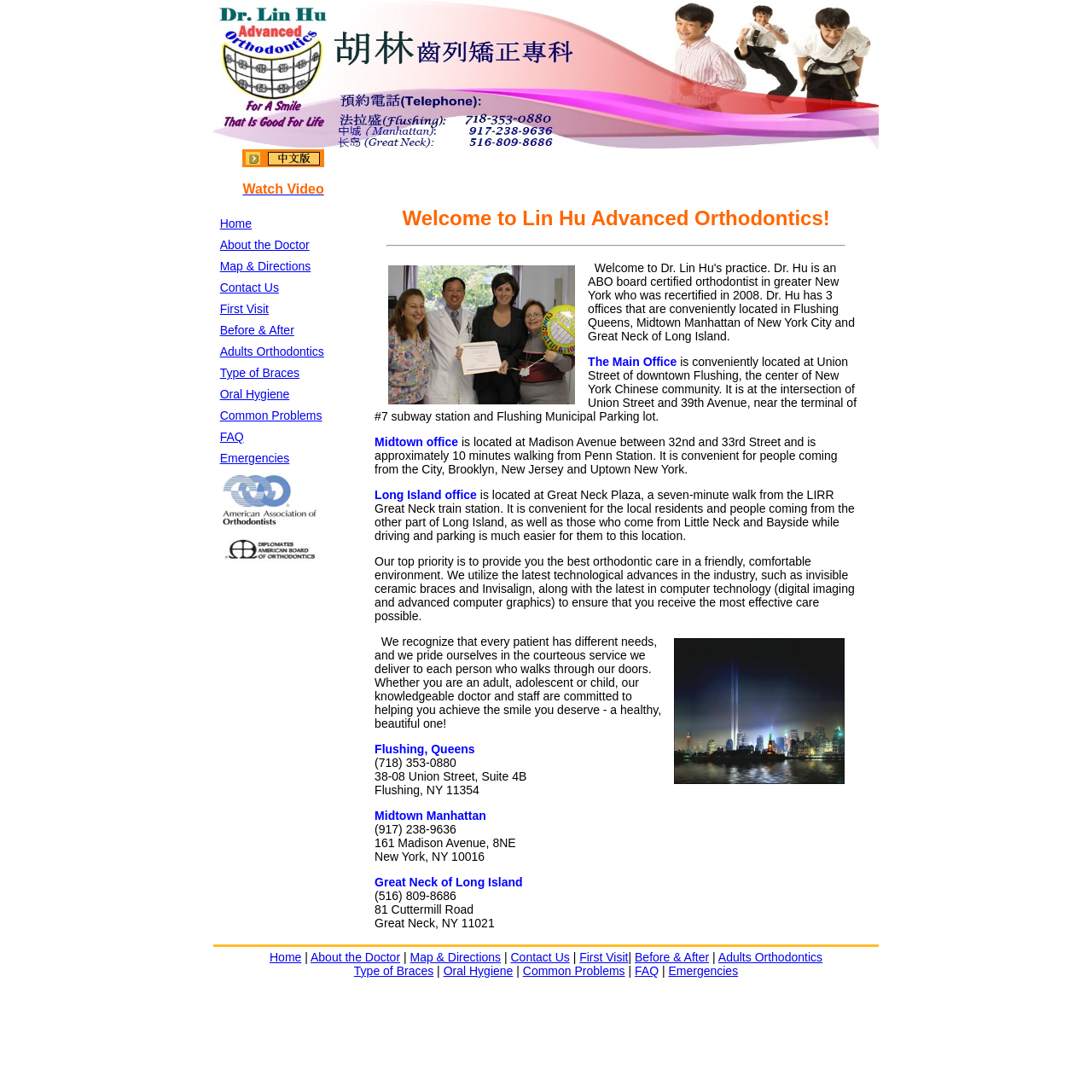Based on the element description First Visit, identify the bounding box coordinates for the UI element. The coordinates should be in the format (top-left x, top-left y, bottom-right x, bottom-right y) and within the 0 to 1 range.

[0.201, 0.277, 0.246, 0.289]